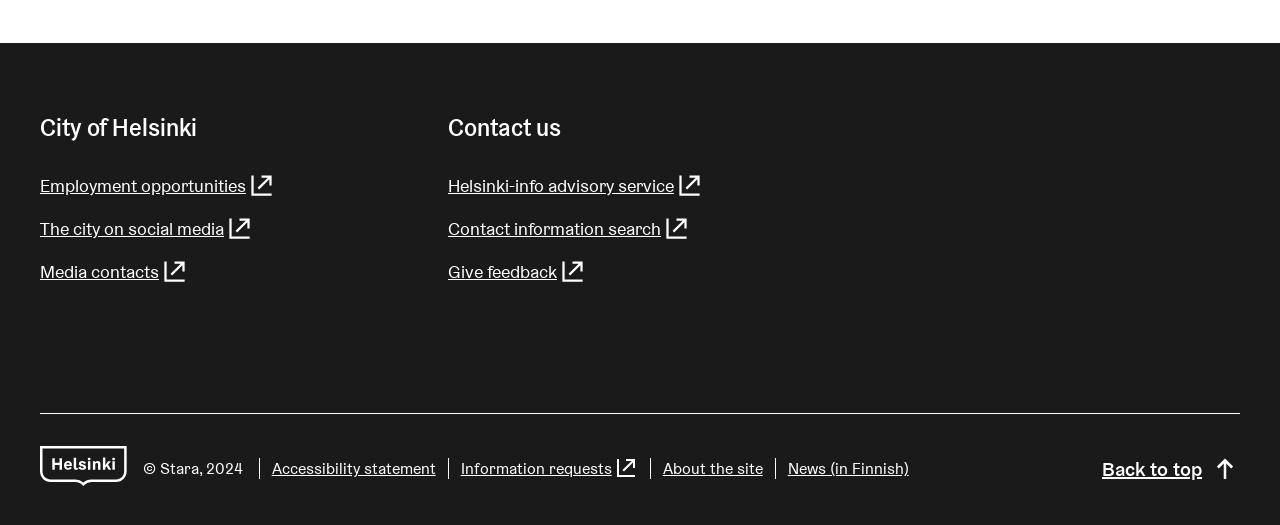Find the bounding box coordinates for the area that should be clicked to accomplish the instruction: "Give feedback".

[0.35, 0.491, 0.65, 0.542]